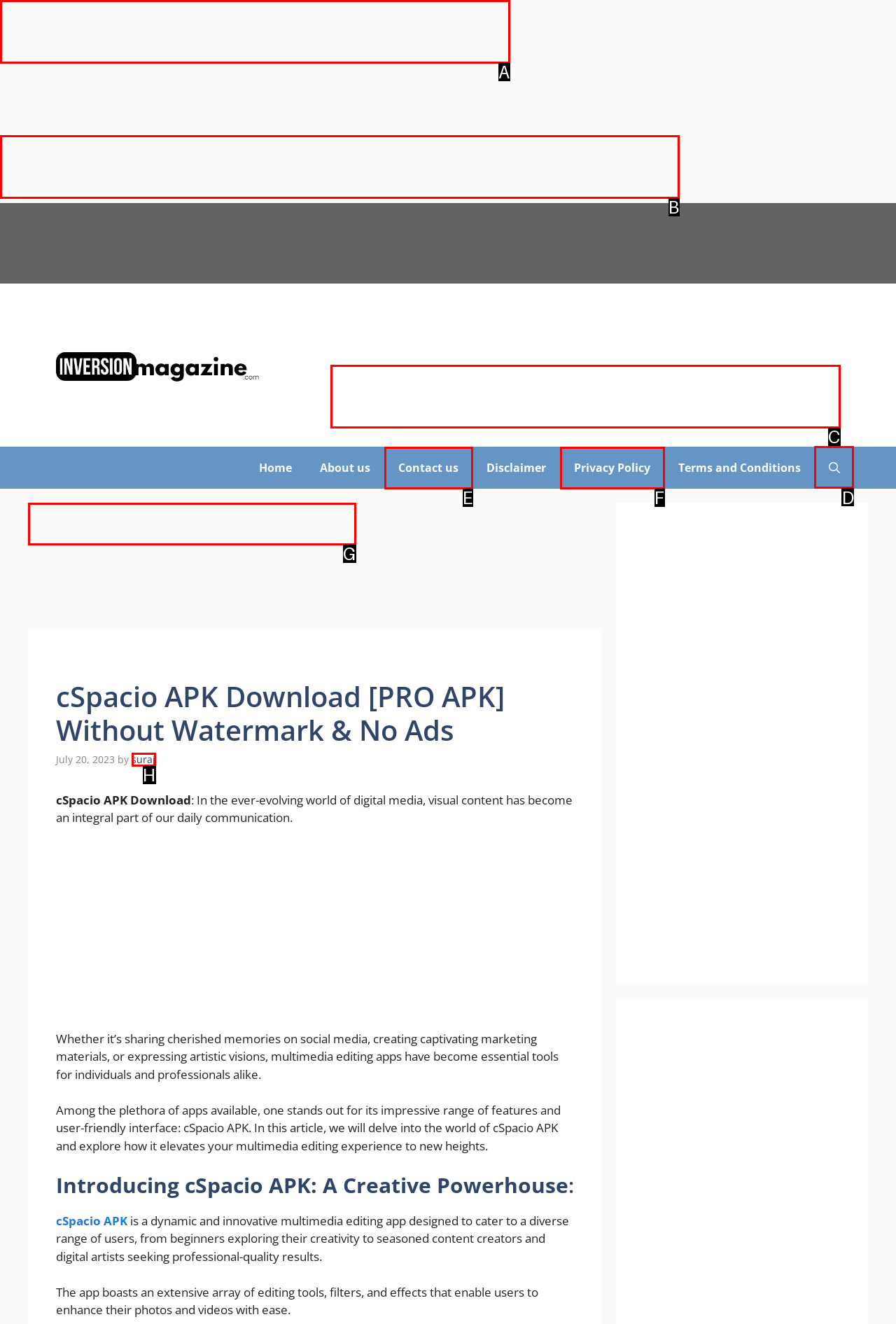What letter corresponds to the UI element to complete this task: Open the search
Answer directly with the letter.

D